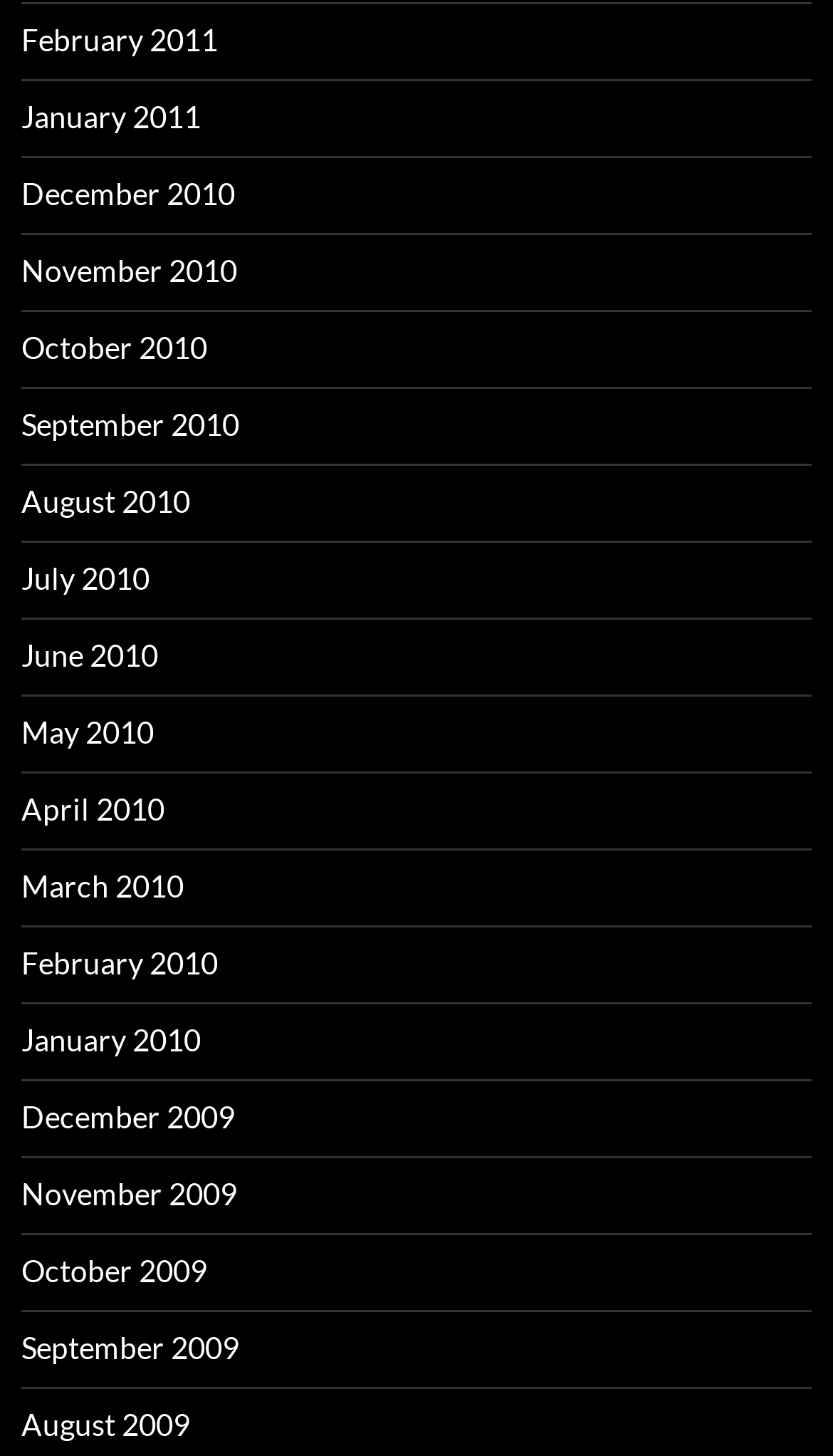Please identify the bounding box coordinates of the element that needs to be clicked to execute the following command: "view January 2010". Provide the bounding box using four float numbers between 0 and 1, formatted as [left, top, right, bottom].

[0.026, 0.702, 0.241, 0.727]